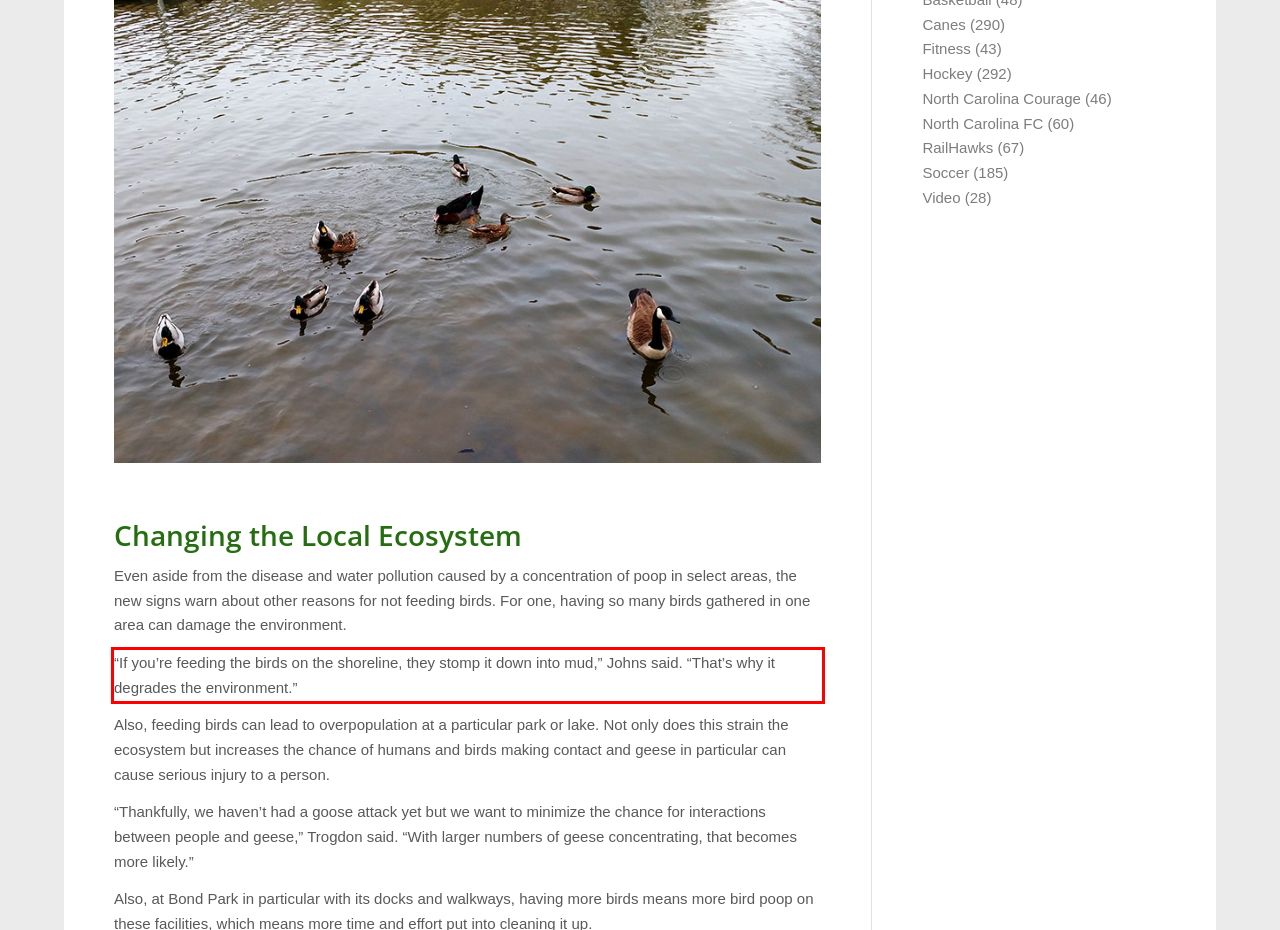You have a screenshot of a webpage where a UI element is enclosed in a red rectangle. Perform OCR to capture the text inside this red rectangle.

“If you’re feeding the birds on the shoreline, they stomp it down into mud,” Johns said. “That’s why it degrades the environment.”